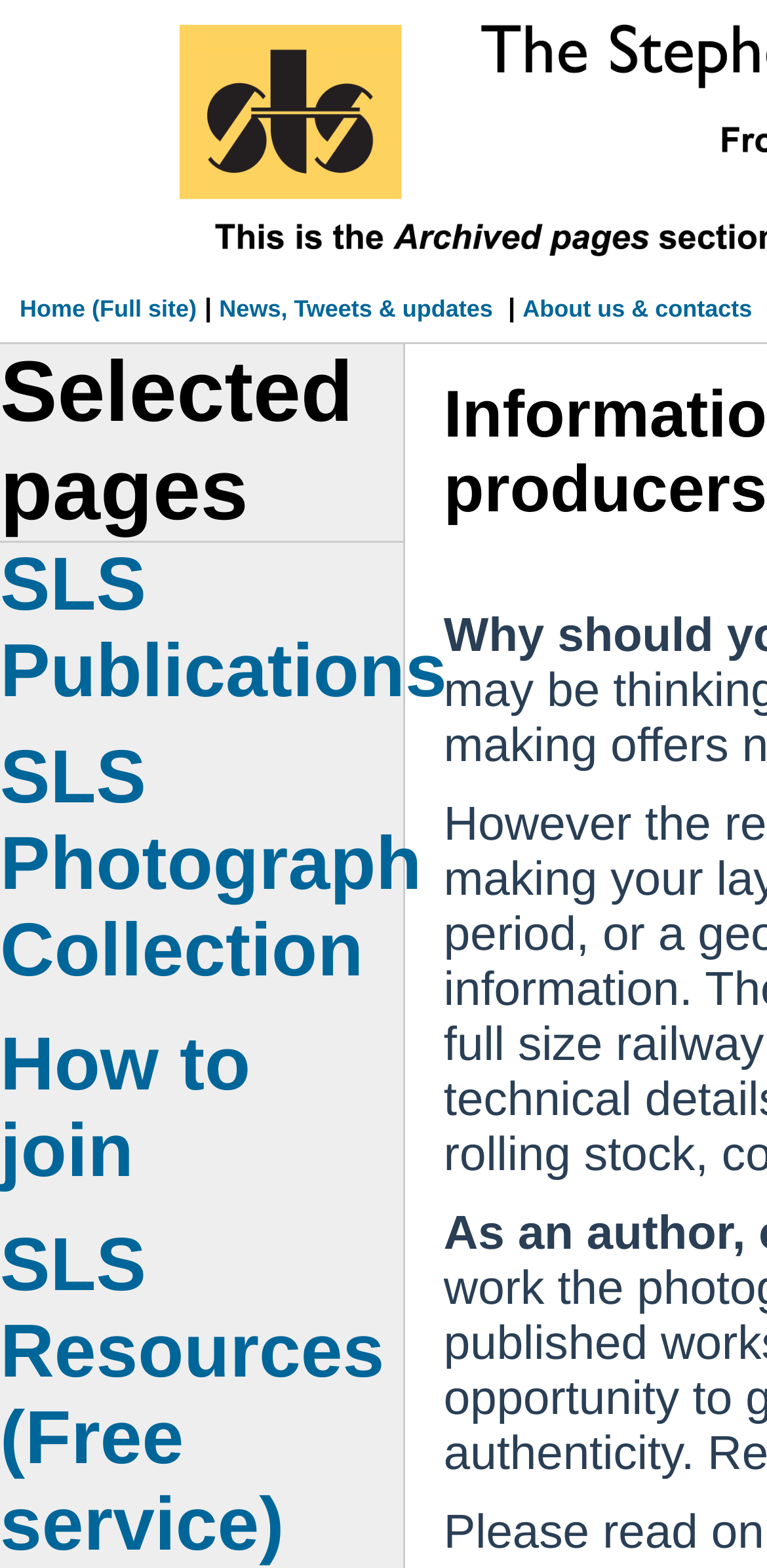Identify the bounding box for the UI element that is described as follows: "Home (Full site)".

[0.026, 0.188, 0.267, 0.206]